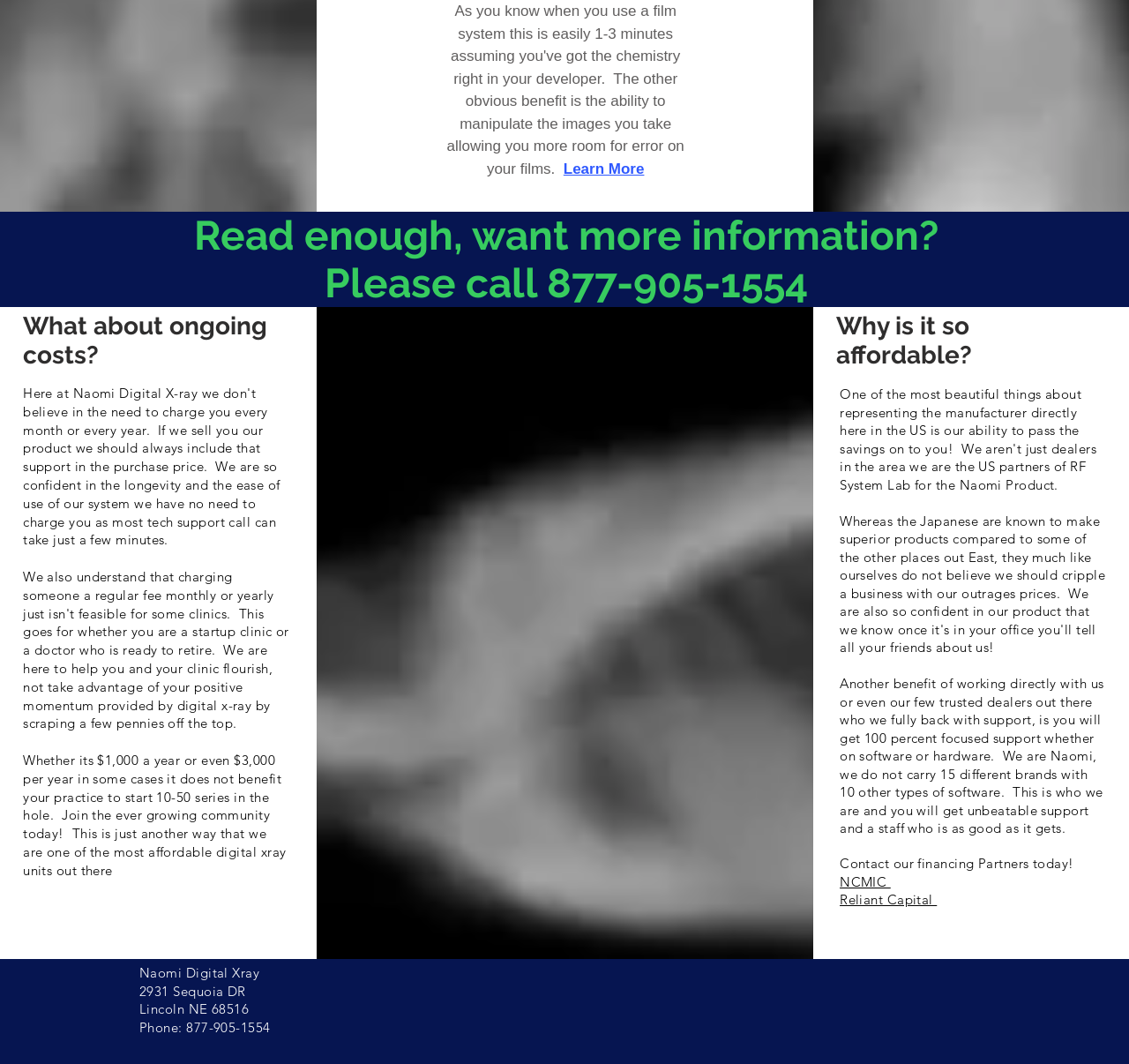Extract the bounding box coordinates for the described element: "NCMIC". The coordinates should be represented as four float numbers between 0 and 1: [left, top, right, bottom].

[0.744, 0.82, 0.789, 0.836]